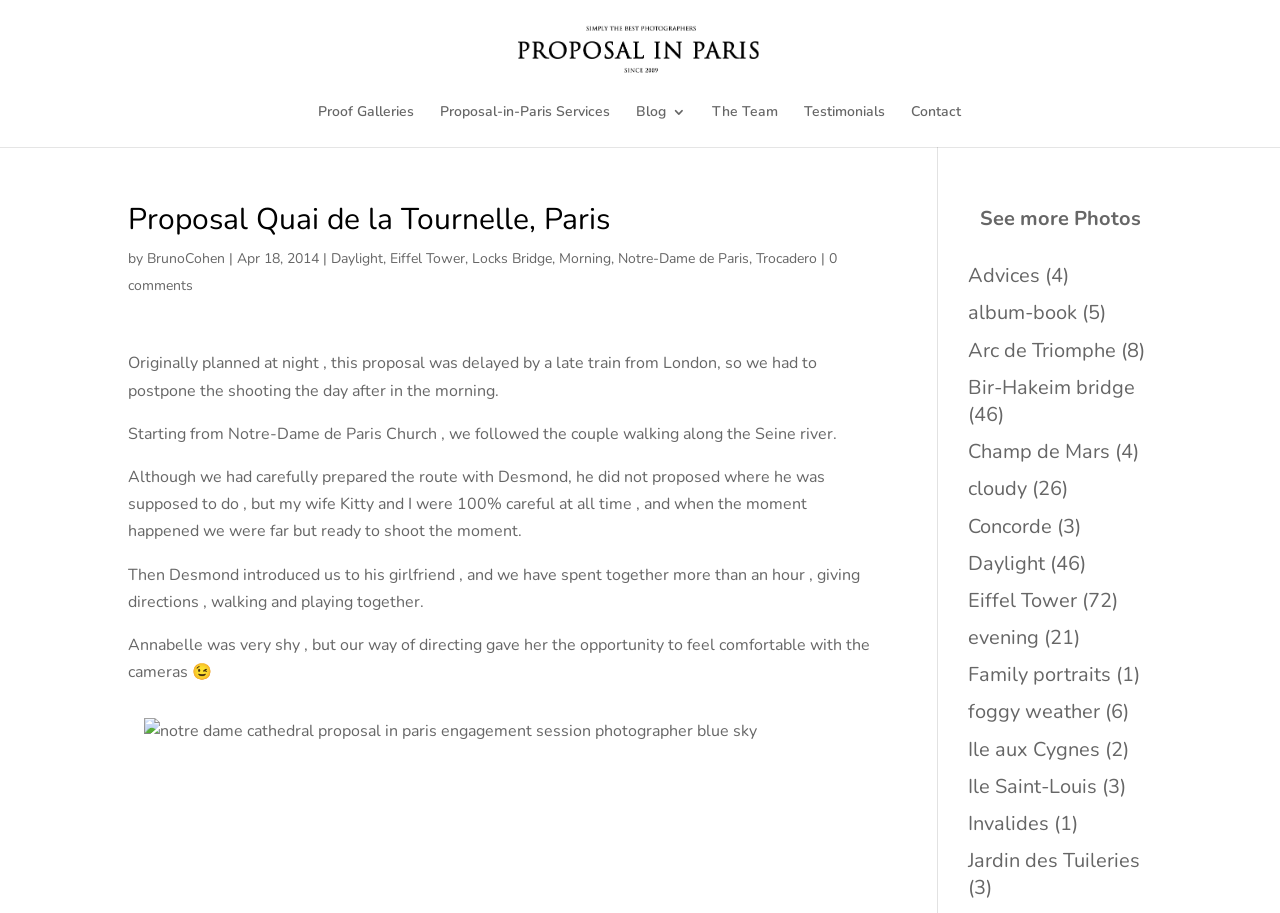Identify the bounding box coordinates for the element you need to click to achieve the following task: "Click on the 'How to do if your smart lock running out of power?' link". The coordinates must be four float values ranging from 0 to 1, formatted as [left, top, right, bottom].

None